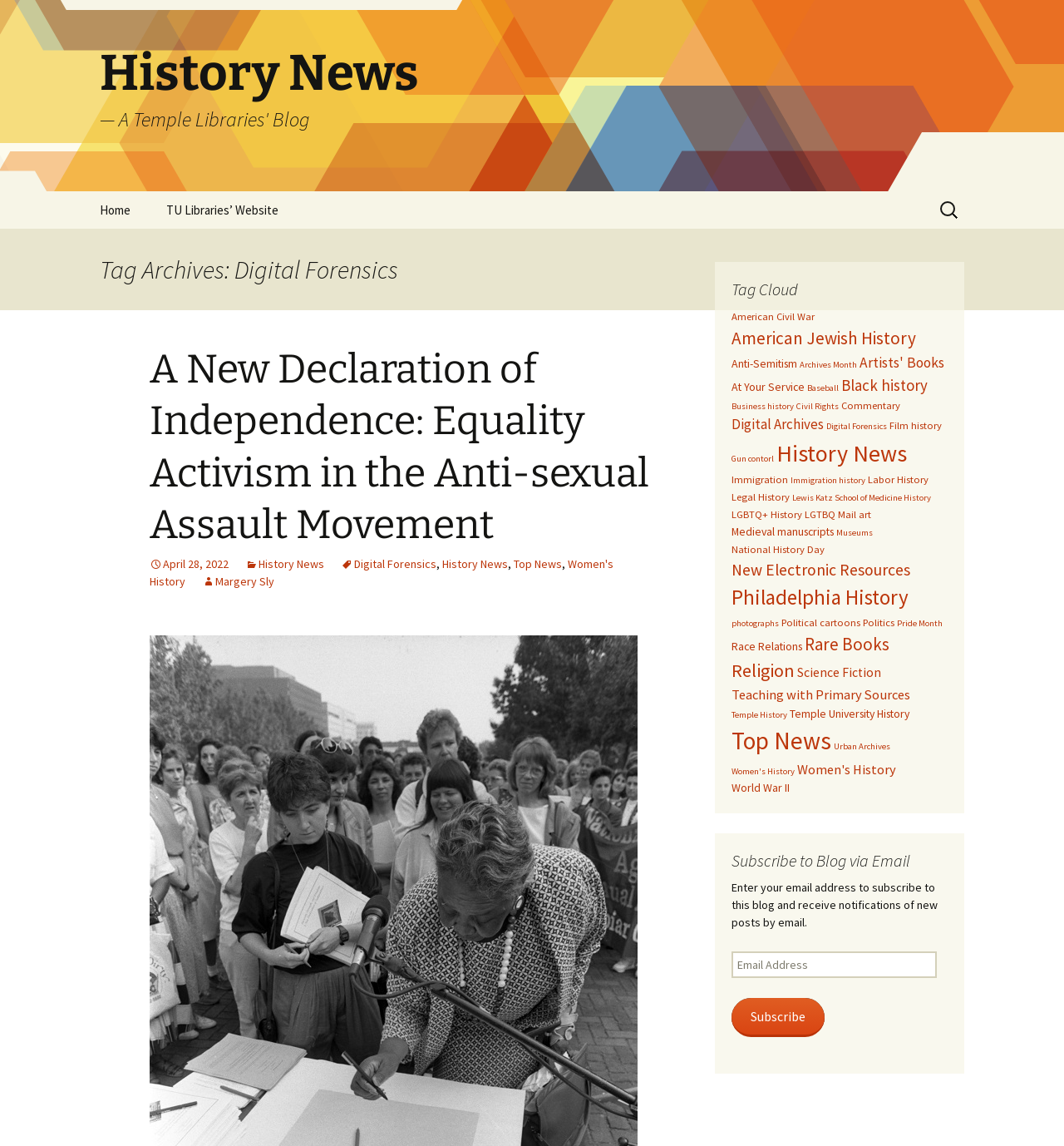Highlight the bounding box coordinates of the element that should be clicked to carry out the following instruction: "Subscribe to Blog via Email". The coordinates must be given as four float numbers ranging from 0 to 1, i.e., [left, top, right, bottom].

[0.688, 0.871, 0.775, 0.905]